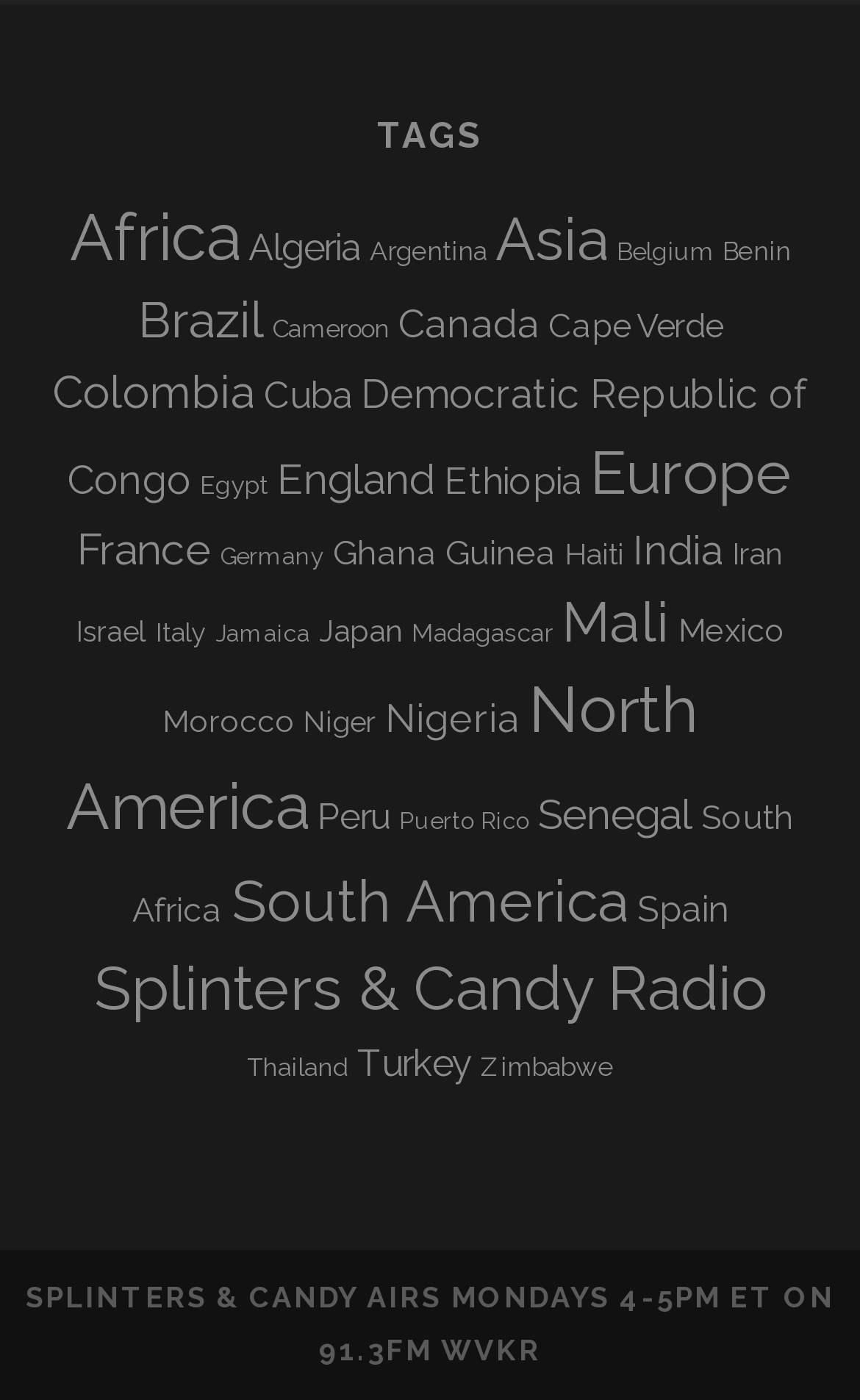Identify the bounding box coordinates for the element you need to click to achieve the following task: "Explore Europe". Provide the bounding box coordinates as four float numbers between 0 and 1, in the form [left, top, right, bottom].

[0.686, 0.311, 0.922, 0.362]